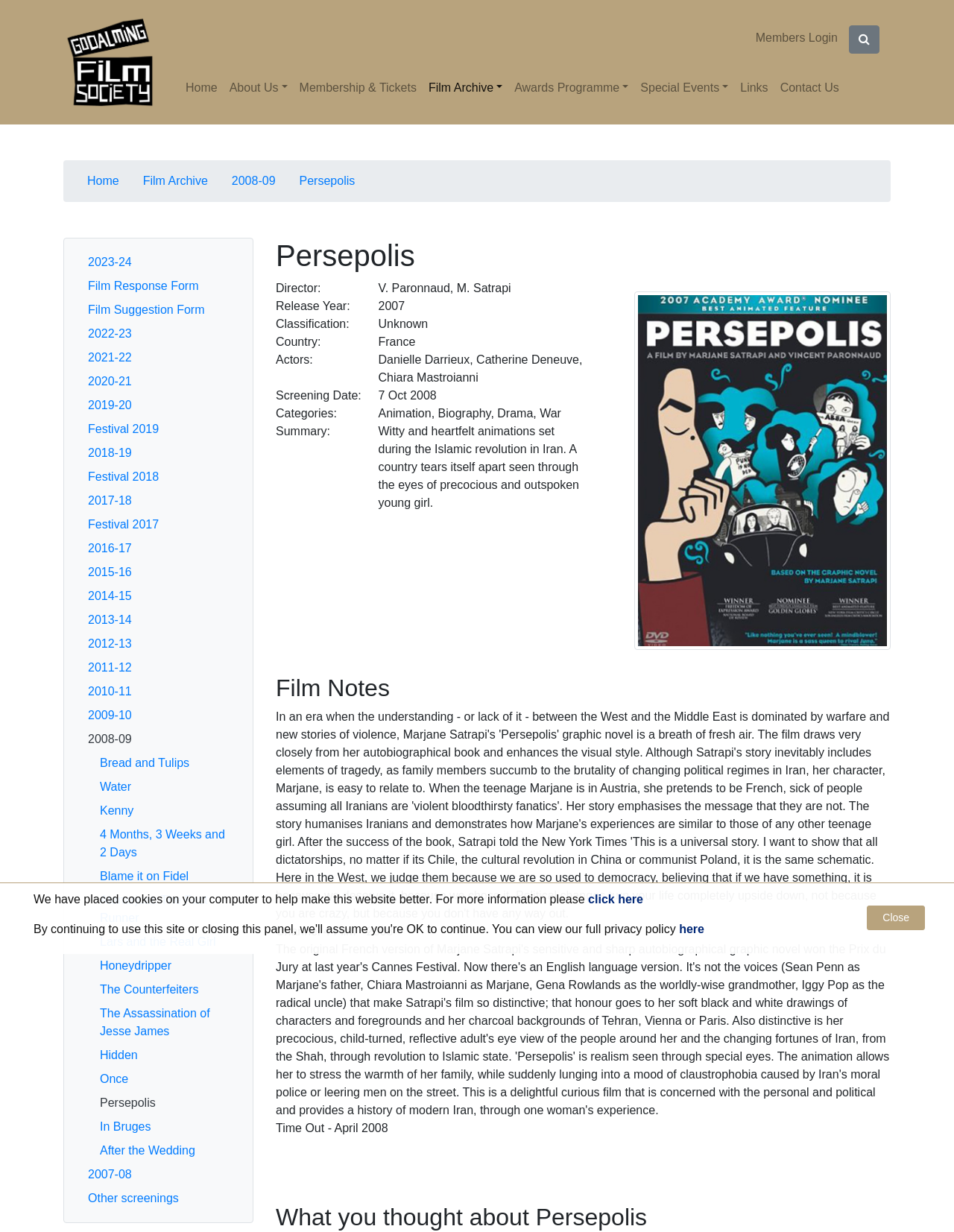Please find the bounding box coordinates of the element that you should click to achieve the following instruction: "Click the 'Contact Us' link". The coordinates should be presented as four float numbers between 0 and 1: [left, top, right, bottom].

[0.811, 0.061, 0.886, 0.081]